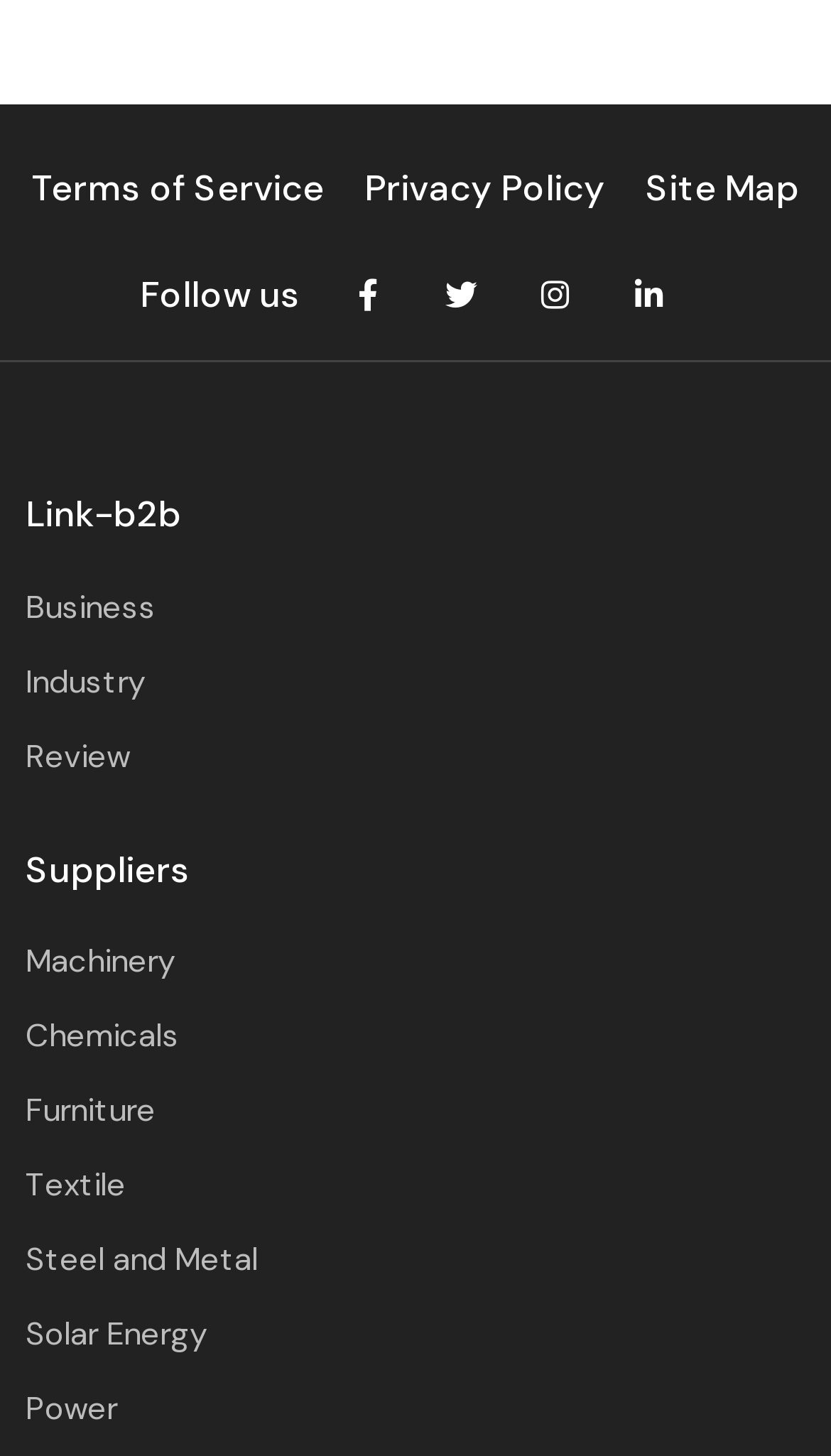Specify the bounding box coordinates of the element's area that should be clicked to execute the given instruction: "Browse machinery suppliers". The coordinates should be four float numbers between 0 and 1, i.e., [left, top, right, bottom].

[0.031, 0.635, 0.969, 0.686]